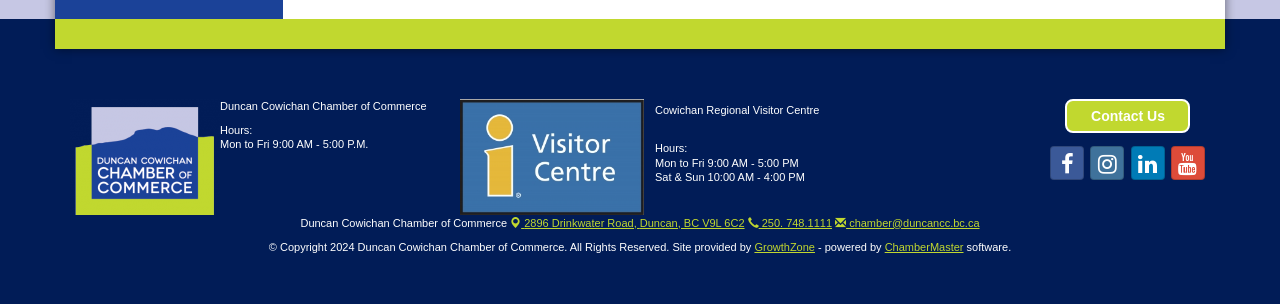What is the address of the Duncan Cowichan Chamber of Commerce?
Please provide a single word or phrase in response based on the screenshot.

2896 Drinkwater Road, Duncan, BC V9L 6C2